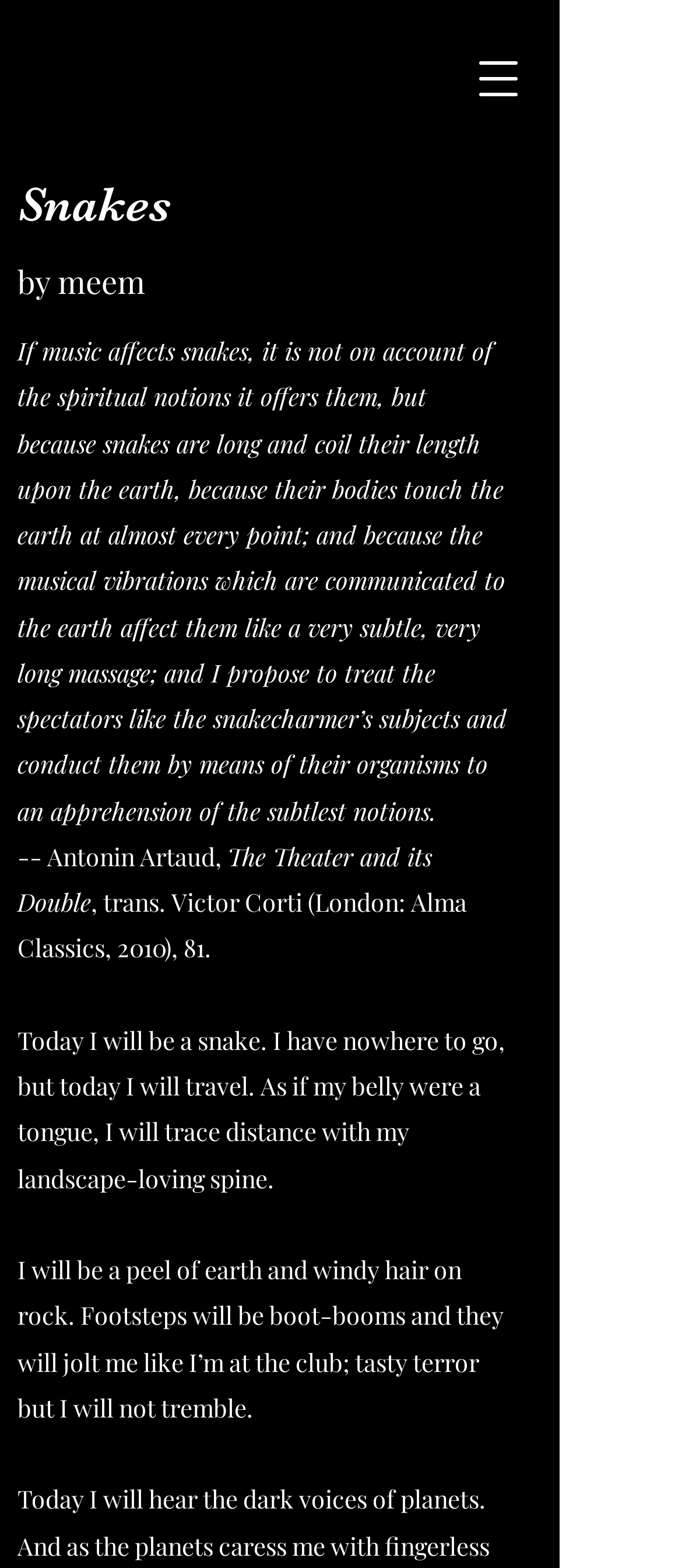What is the subject of the quote?
Please provide a comprehensive answer to the question based on the webpage screenshot.

I inferred this answer by looking at the text 'If music affects snakes, it is not on account of the spiritual notions it offers them...' which suggests that the subject of the quote is snakes.